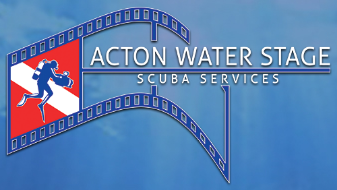Describe all the aspects of the image extensively.

The image features the logo of "Acton Water Stage and Scuba Services," prominently displayed against a serene blue background that evokes a sense of underwater tranquility. The logo includes a stylized film strip, symbolizing the cinematic aspect of their services, intertwined with a graphic of a diver in action, emphasizing their focus on scuba services. The diver's silhouette is depicted against a red and white color scheme, which adds vibrancy to the design. The text "ACTON WATER STAGE" is prominently positioned above the phrase "SCUBA SERVICES," indicating their specialized offerings. This logo represents a facility dedicated to providing an ideal environment for underwater filming and scuba-related activities.